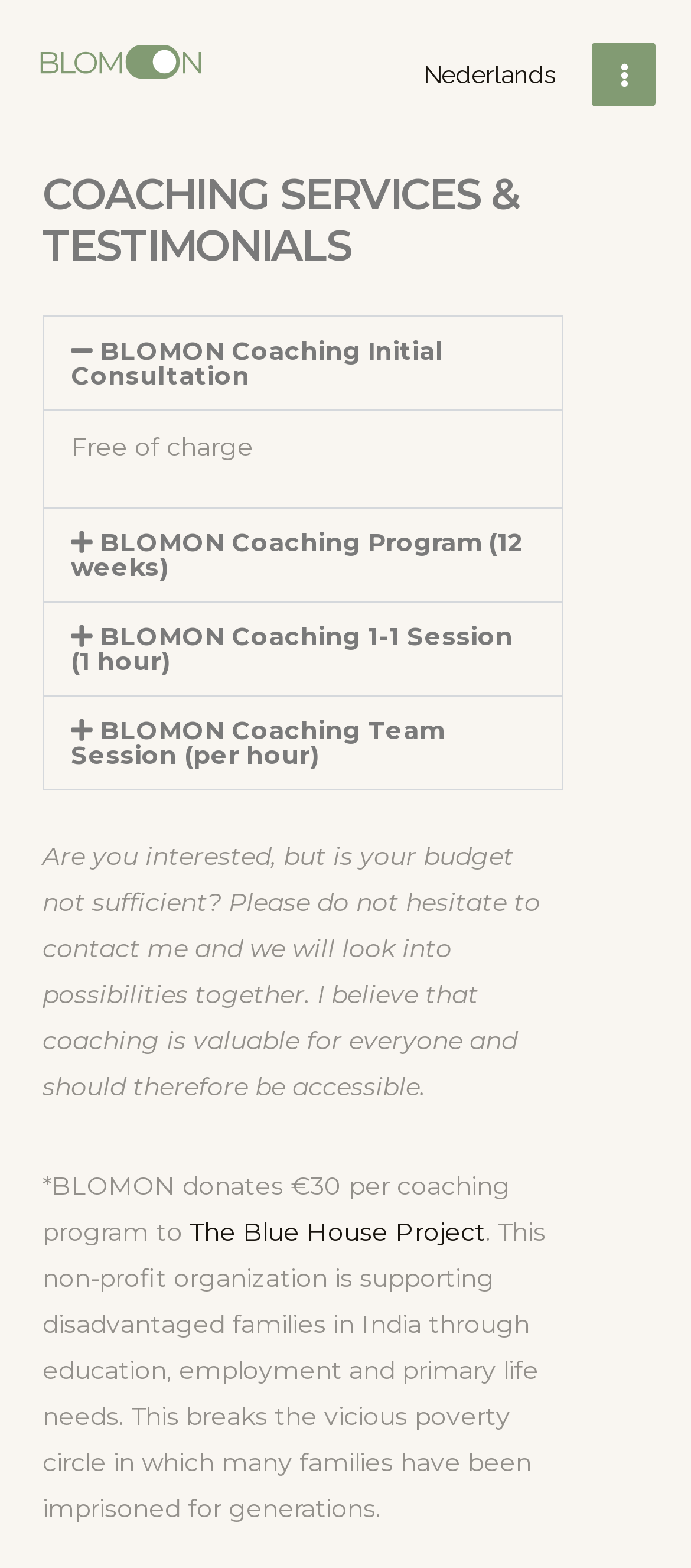Please specify the bounding box coordinates in the format (top-left x, top-left y, bottom-right x, bottom-right y), with values ranging from 0 to 1. Identify the bounding box for the UI component described as follows: alt="BLOMON"

[0.051, 0.03, 0.305, 0.048]